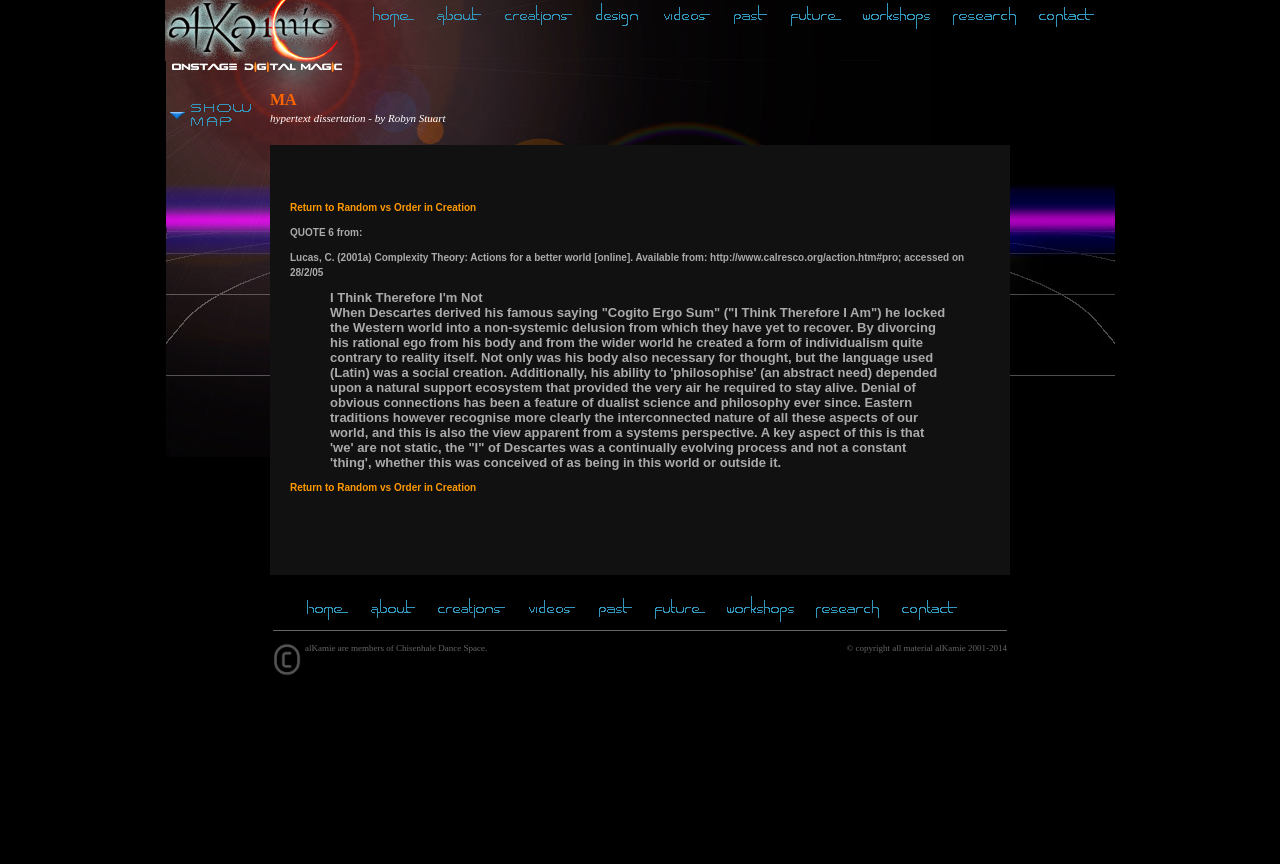Please specify the bounding box coordinates of the element that should be clicked to execute the given instruction: 'Click the quote 6 link'. Ensure the coordinates are four float numbers between 0 and 1, expressed as [left, top, right, bottom].

[0.291, 0.007, 0.324, 0.027]